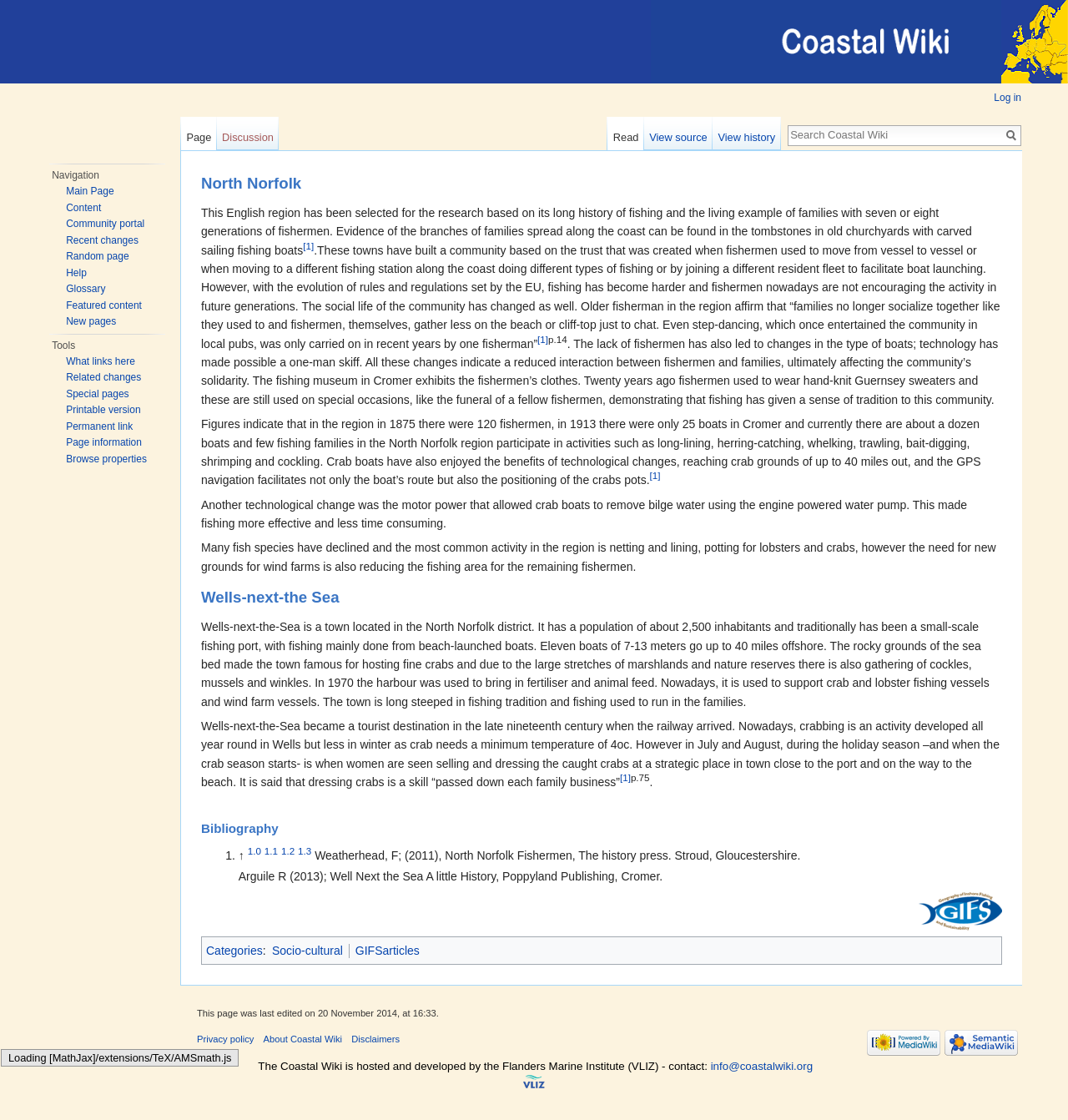Indicate the bounding box coordinates of the element that needs to be clicked to satisfy the following instruction: "browse properties". The coordinates should be four float numbers between 0 and 1, i.e., [left, top, right, bottom].

[0.062, 0.404, 0.137, 0.415]